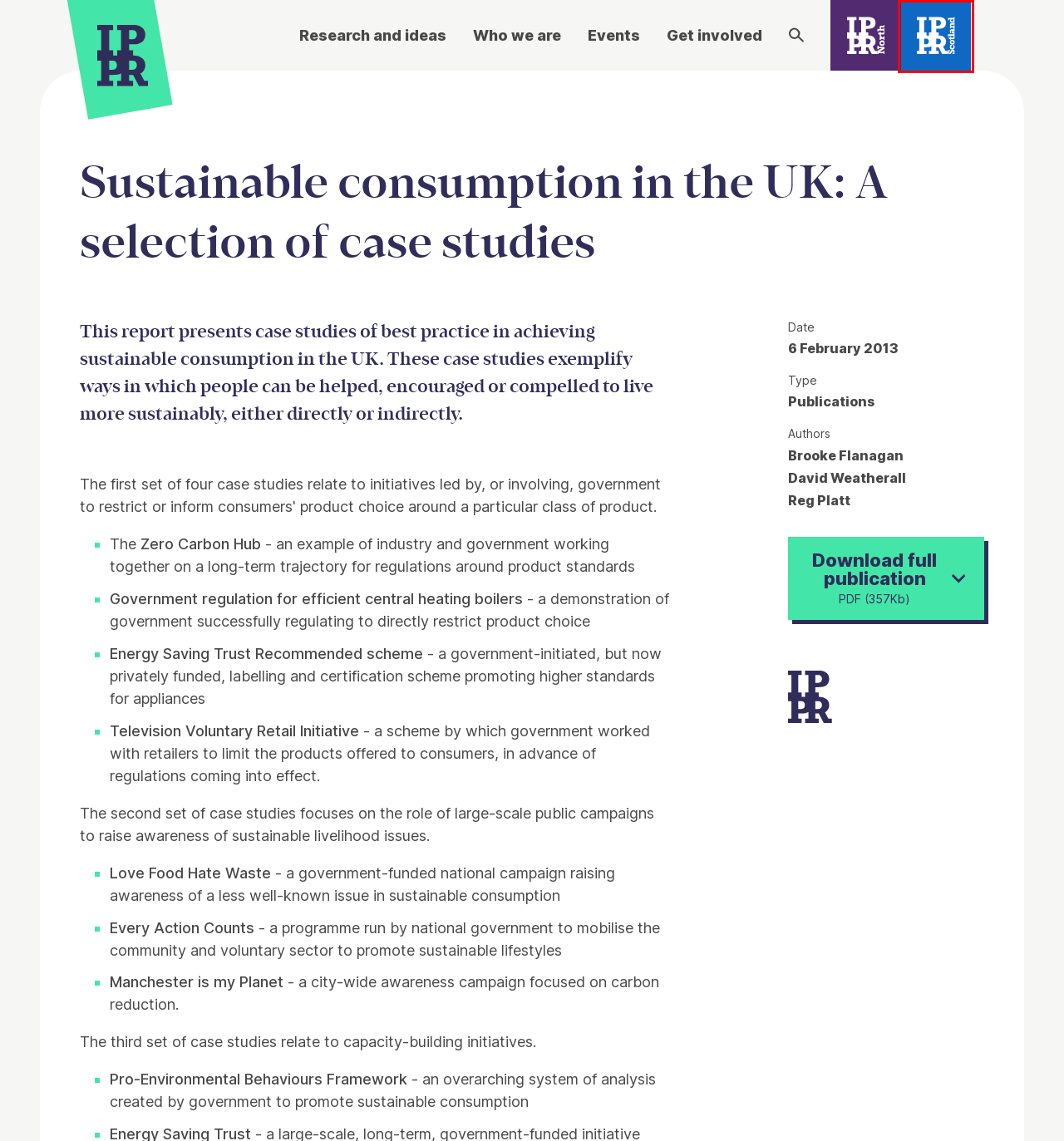You are given a screenshot of a webpage with a red rectangle bounding box. Choose the best webpage description that matches the new webpage after clicking the element in the bounding box. Here are the candidates:
A. Events | IPPR
B. IPPR North | IPPR
C. Research and ideas | IPPR
D. Who we are | IPPR
E. IPPR Scotland | IPPR
F. Search | IPPR
G. Safeguarding | IPPR
H. Get involved | IPPR

E